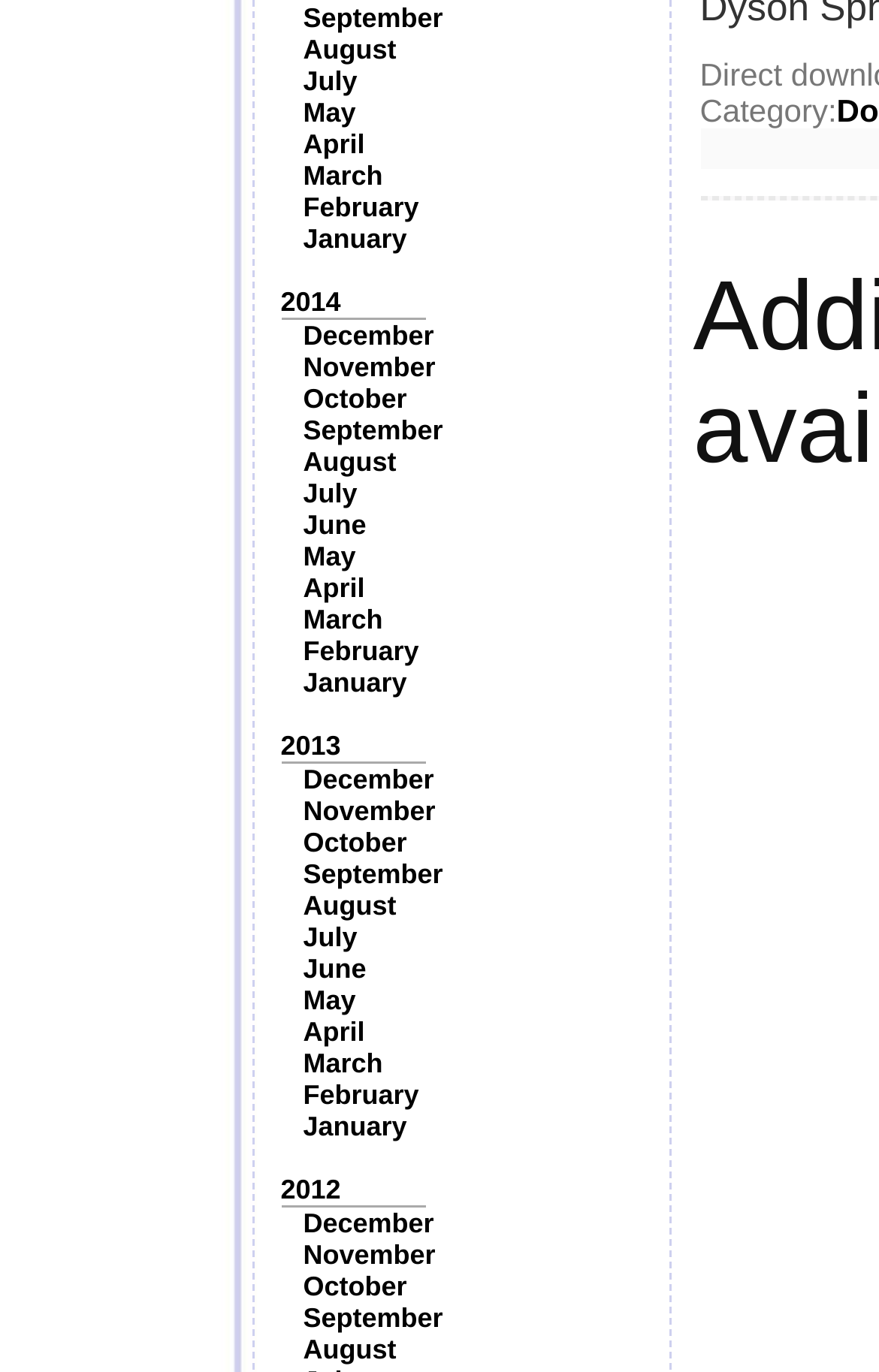What is the earliest month listed?
Answer the question with a detailed and thorough explanation.

By examining the list of links, I found that the earliest month listed is January, which appears multiple times in the list.